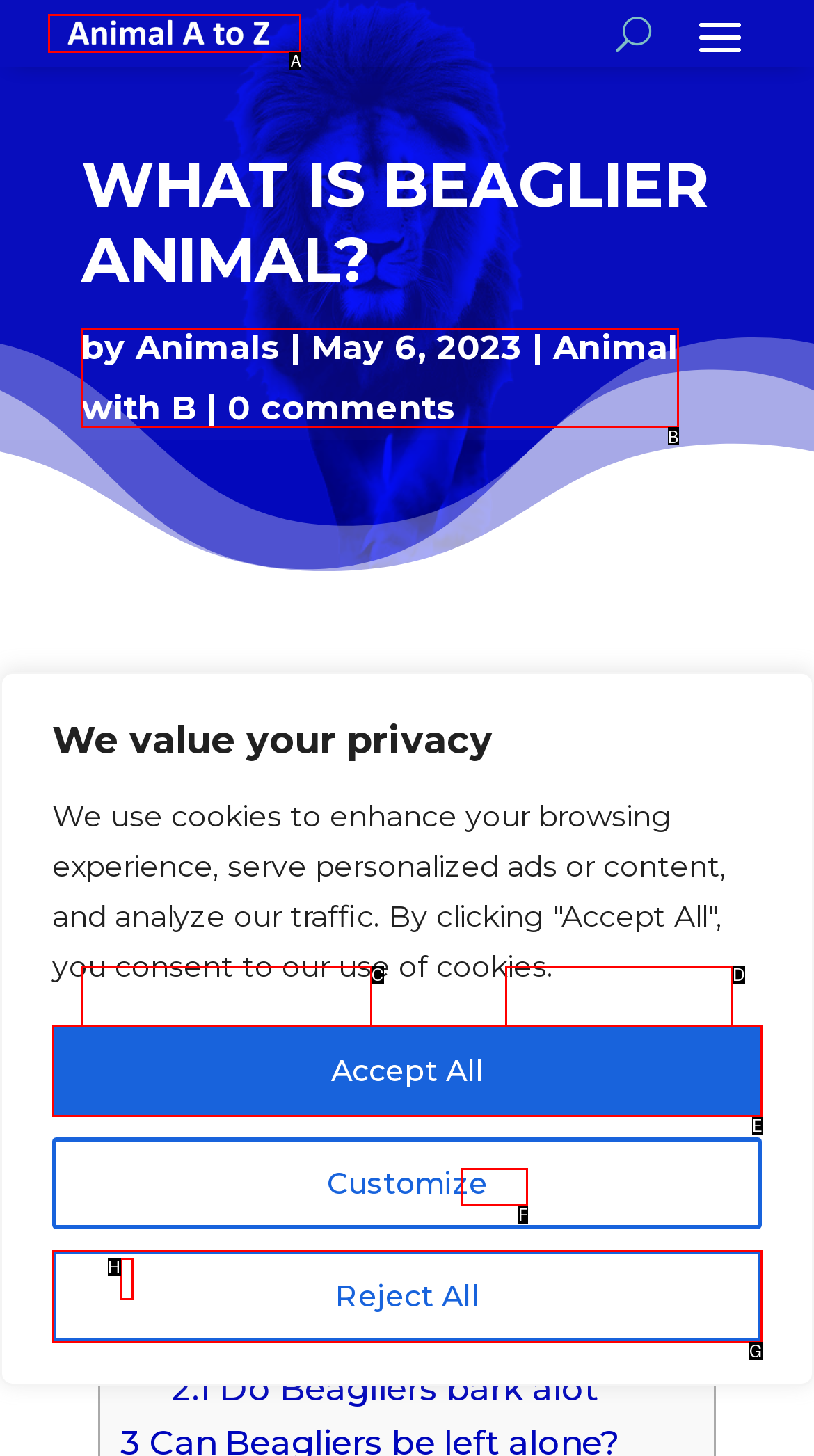Indicate which UI element needs to be clicked to fulfill the task: Click the Animal A to Z Logo
Answer with the letter of the chosen option from the available choices directly.

A